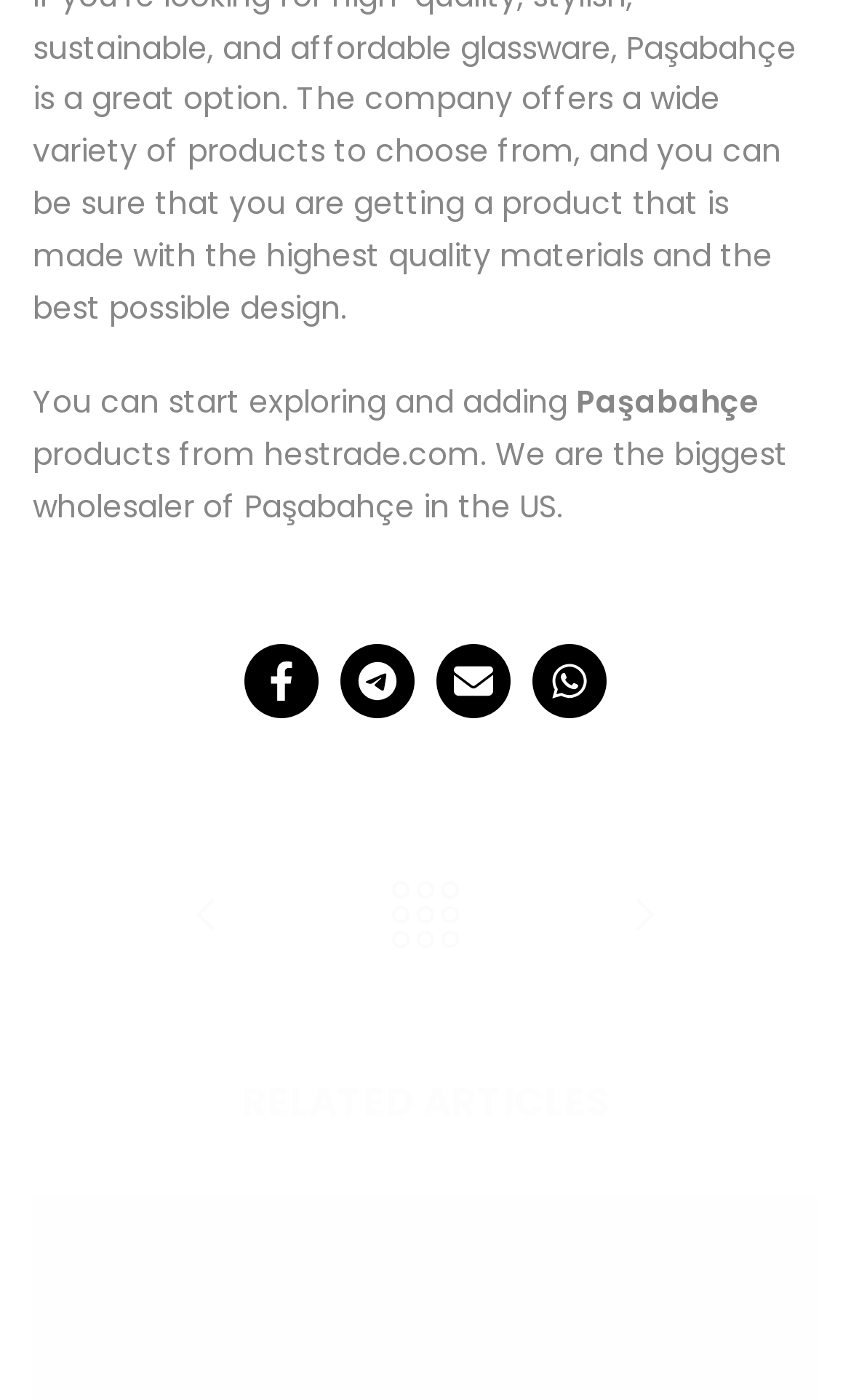Respond with a single word or phrase:
What is the category of the articles listed?

Blog